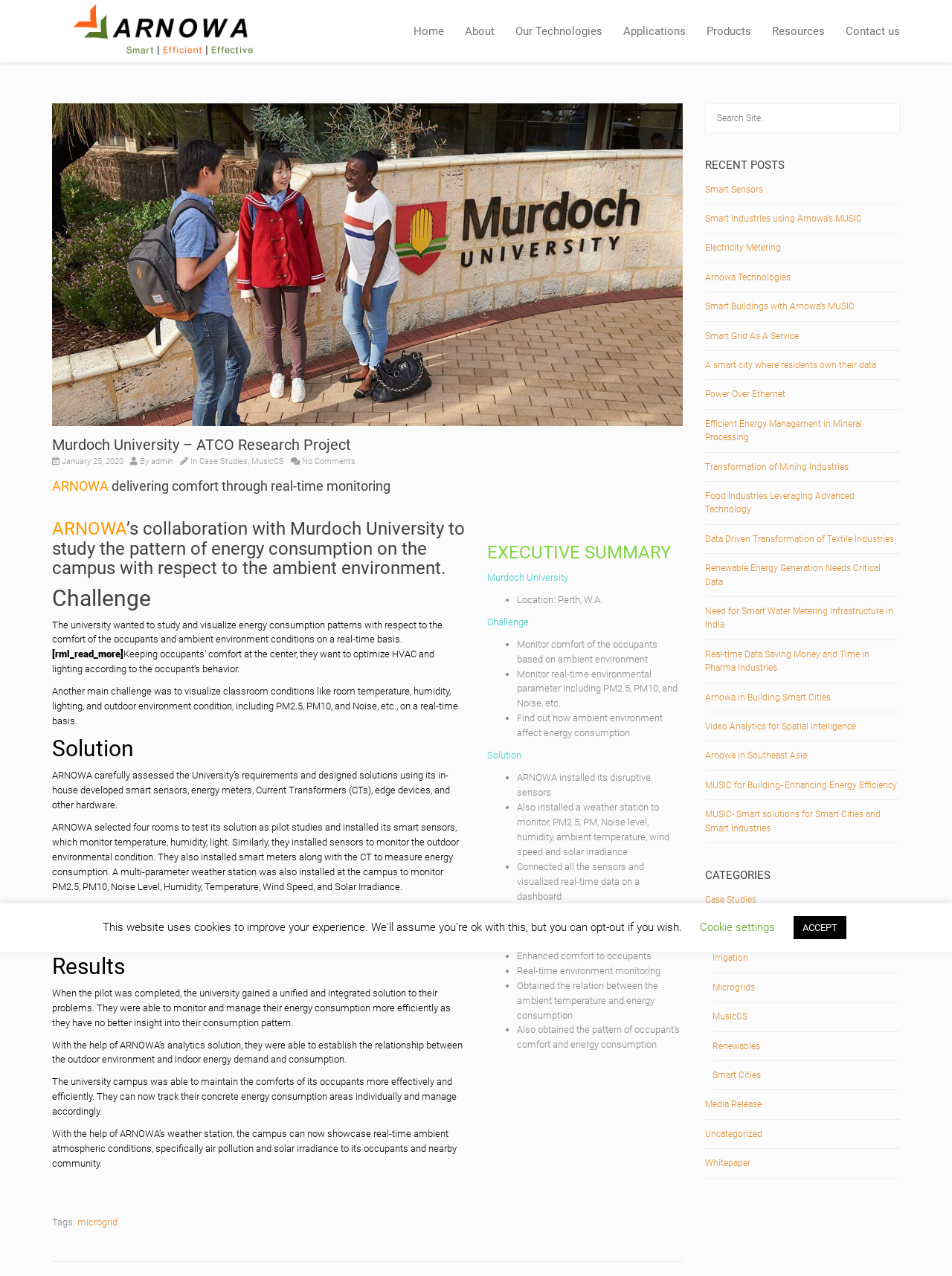Use a single word or phrase to answer the question:
What is the name of the university mentioned in the article?

Murdoch University